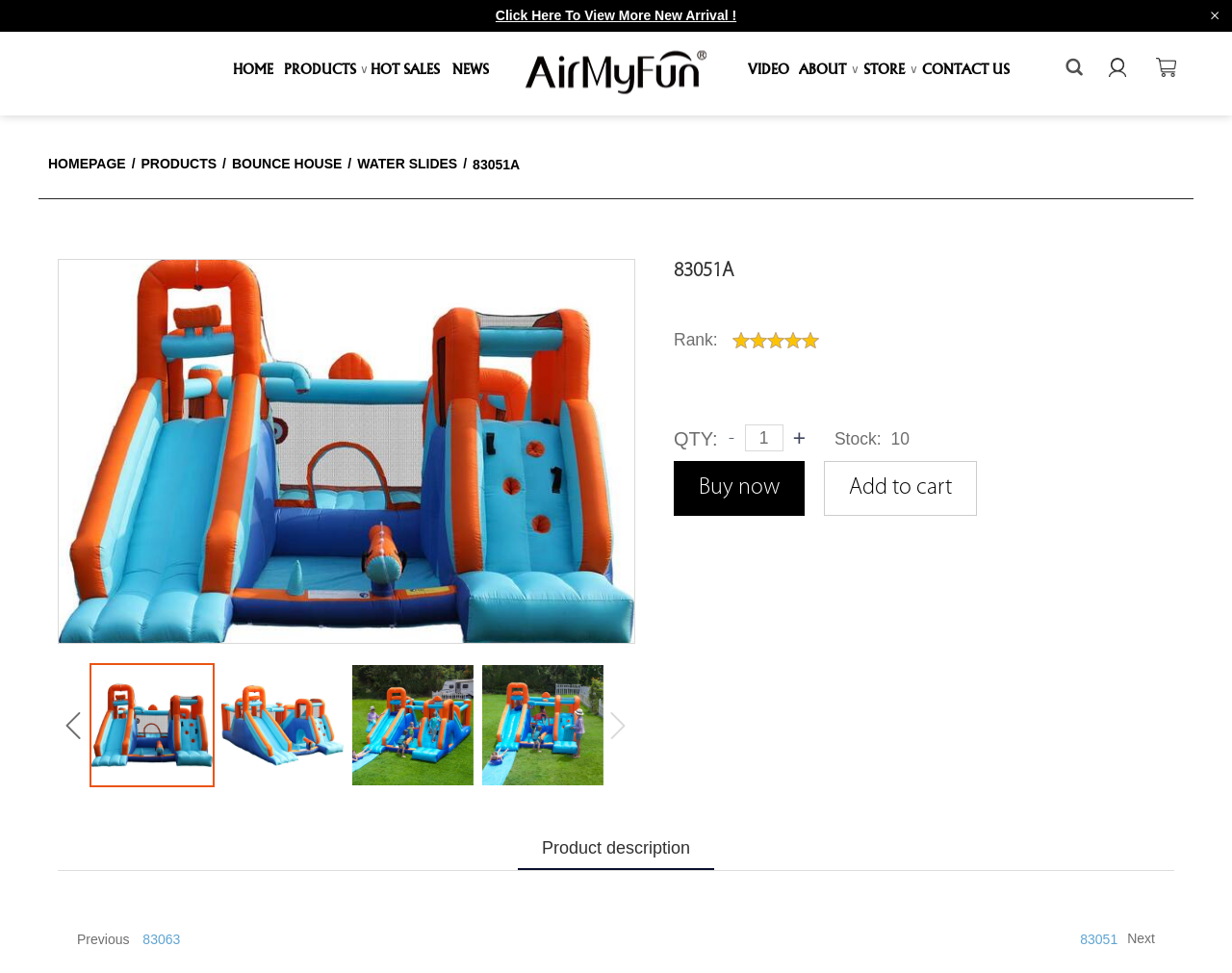How many links are there under the 'HOT SALES' heading?
Provide a comprehensive and detailed answer to the question.

Under the 'HOT SALES' heading, there is only one link, which is 'HOT SALES HOT SALES'.